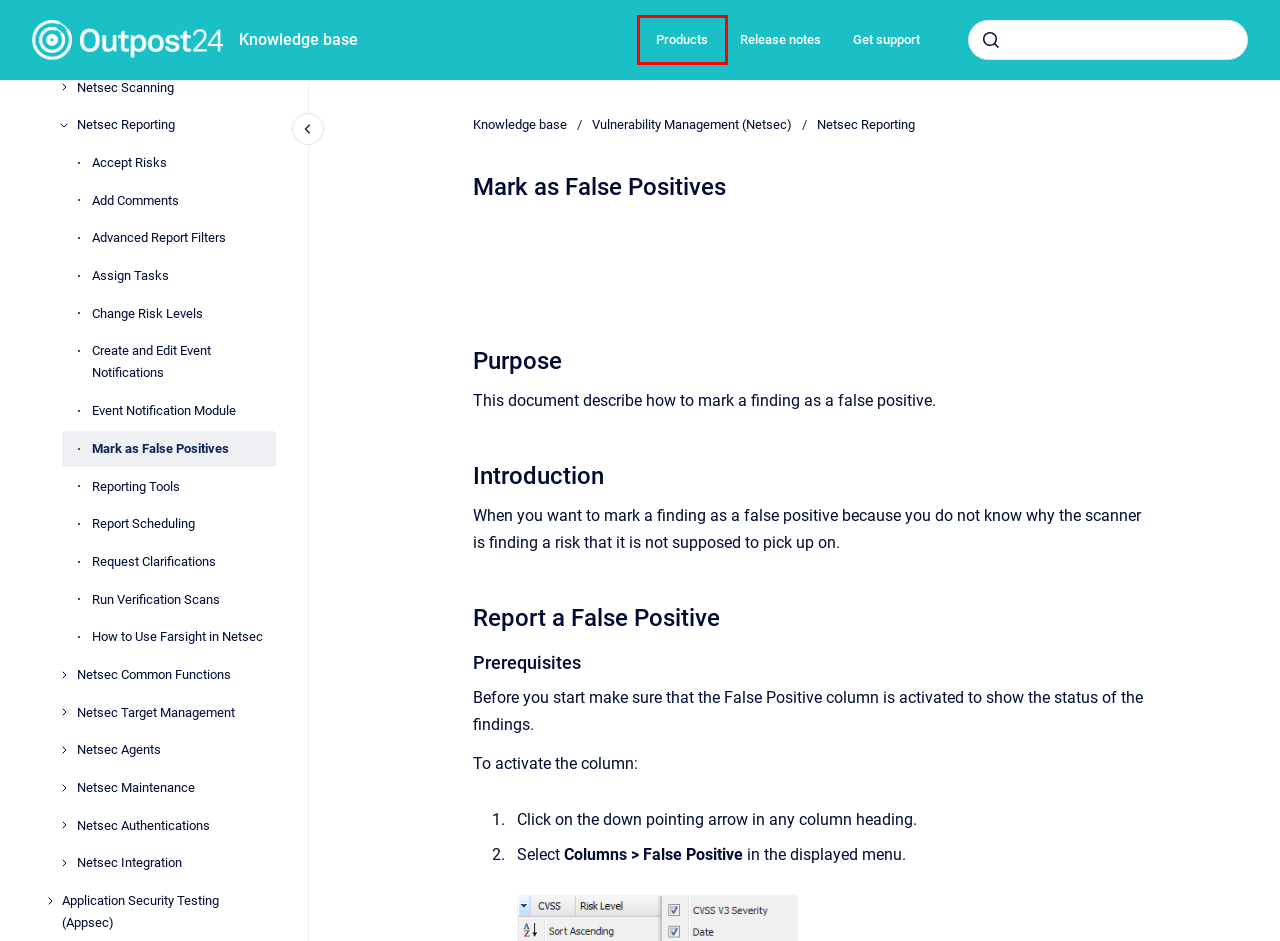You have a screenshot of a webpage where a red bounding box highlights a specific UI element. Identify the description that best matches the resulting webpage after the highlighted element is clicked. The choices are:
A. Confluence | Your Remote-Friendly Team Workspace | Atlassian
B. Knowledge Base
C. Managed Services - Outpost24
D. Contact Information & Worldwide Offices - Outpost24
E. Release Notes and Notices
F. Customer Support & Knowledge Base - Outpost24
G. Cybersecurity & Risk Management Products - Outpost24
H. Cybersecurity & Risk Management Solutions - Outpost24

G